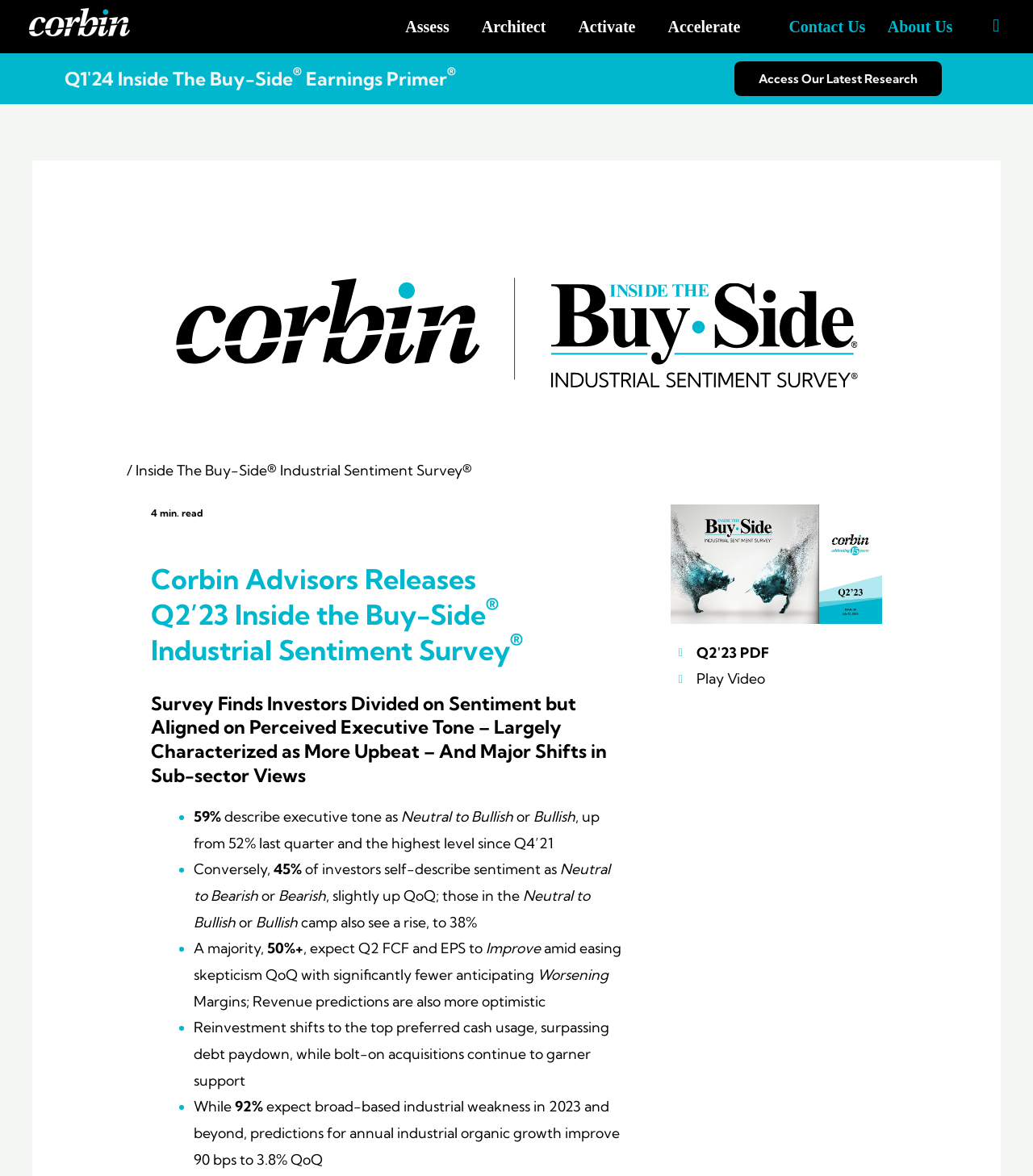Show the bounding box coordinates of the element that should be clicked to complete the task: "Play Video".

[0.657, 0.566, 0.854, 0.589]